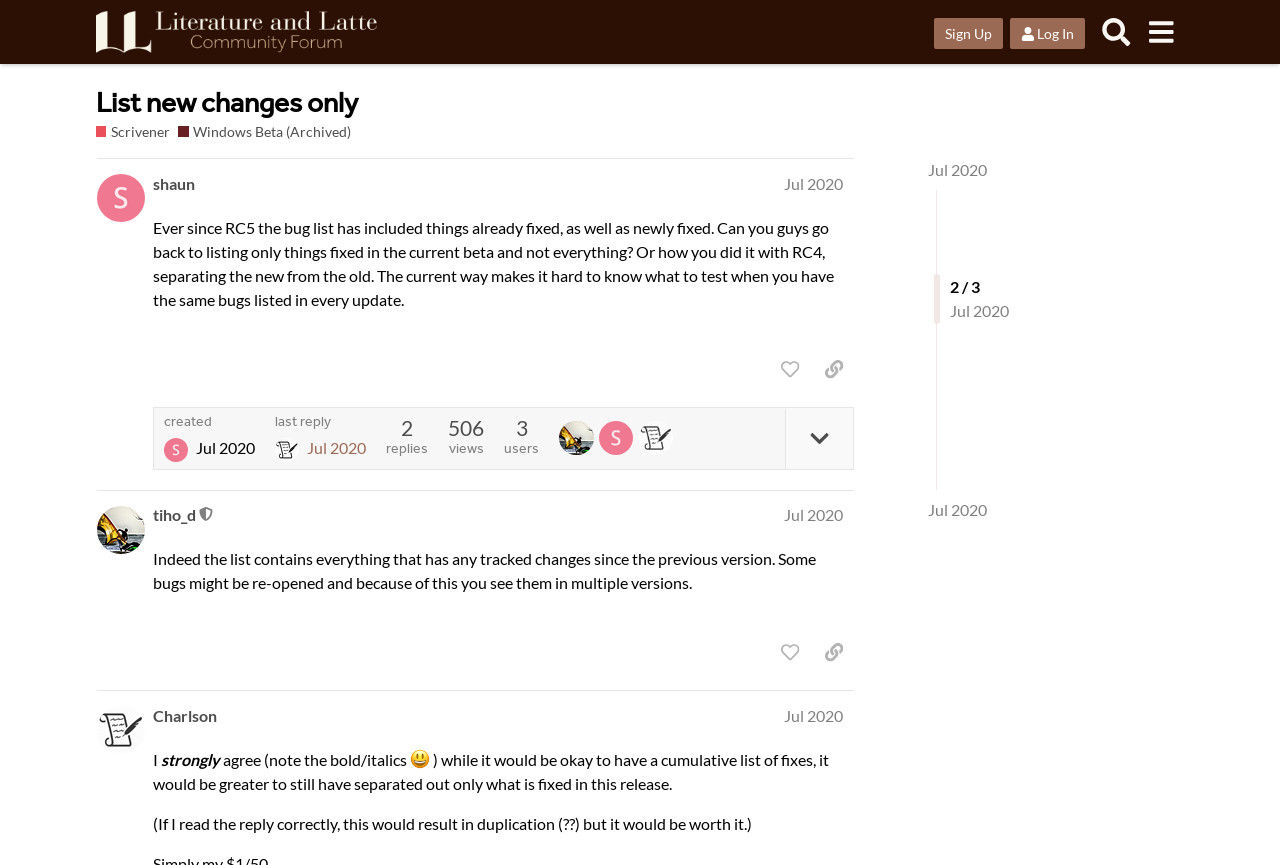How many posts are on this page?
Based on the visual details in the image, please answer the question thoroughly.

I counted the number of regions with the label 'post #' and found two, indicating that there are two posts on this page.